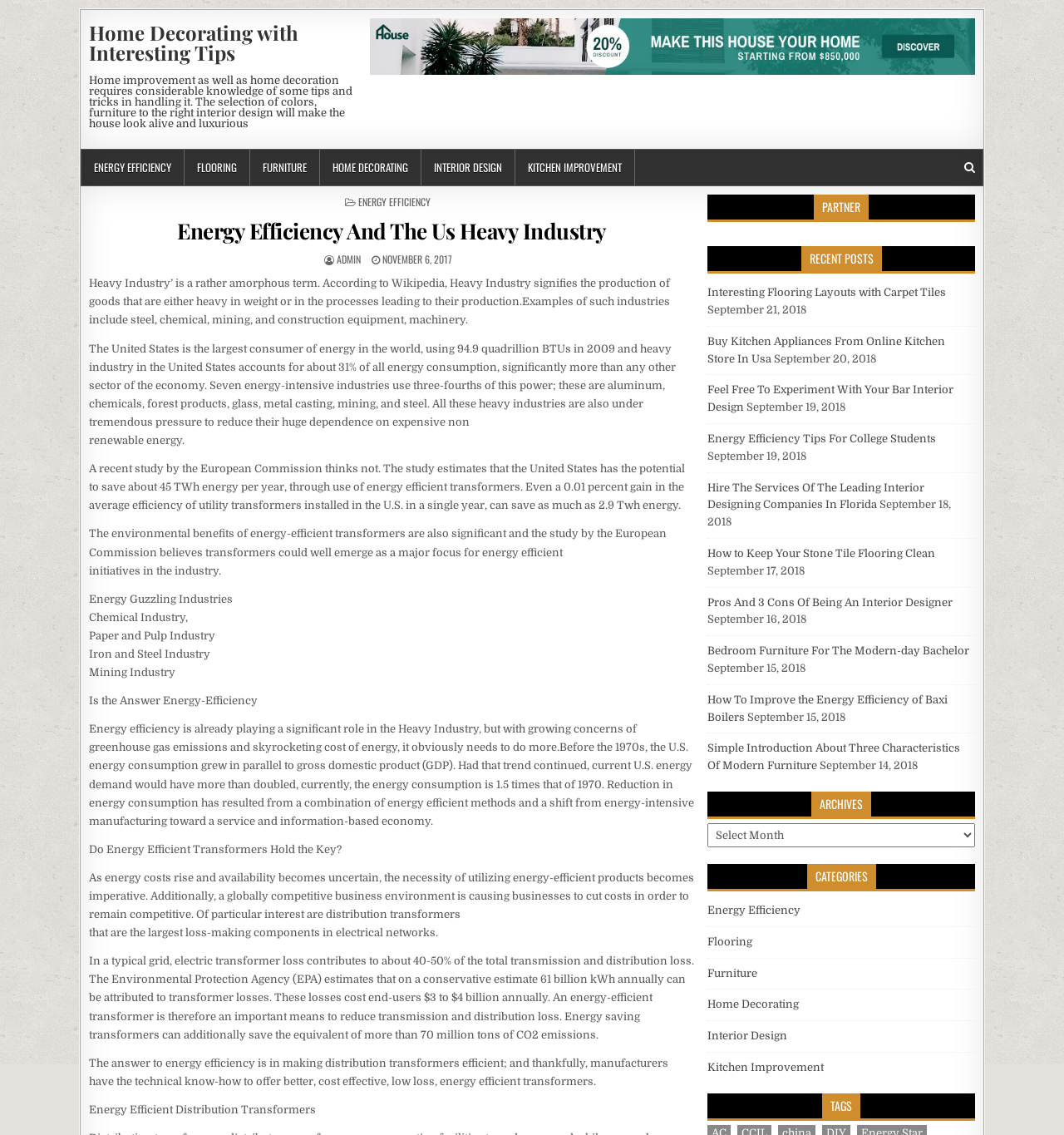Determine the bounding box coordinates for the clickable element required to fulfill the instruction: "Click on the 'Home Decorating with Interesting Tips' link". Provide the coordinates as four float numbers between 0 and 1, i.e., [left, top, right, bottom].

[0.084, 0.02, 0.333, 0.055]